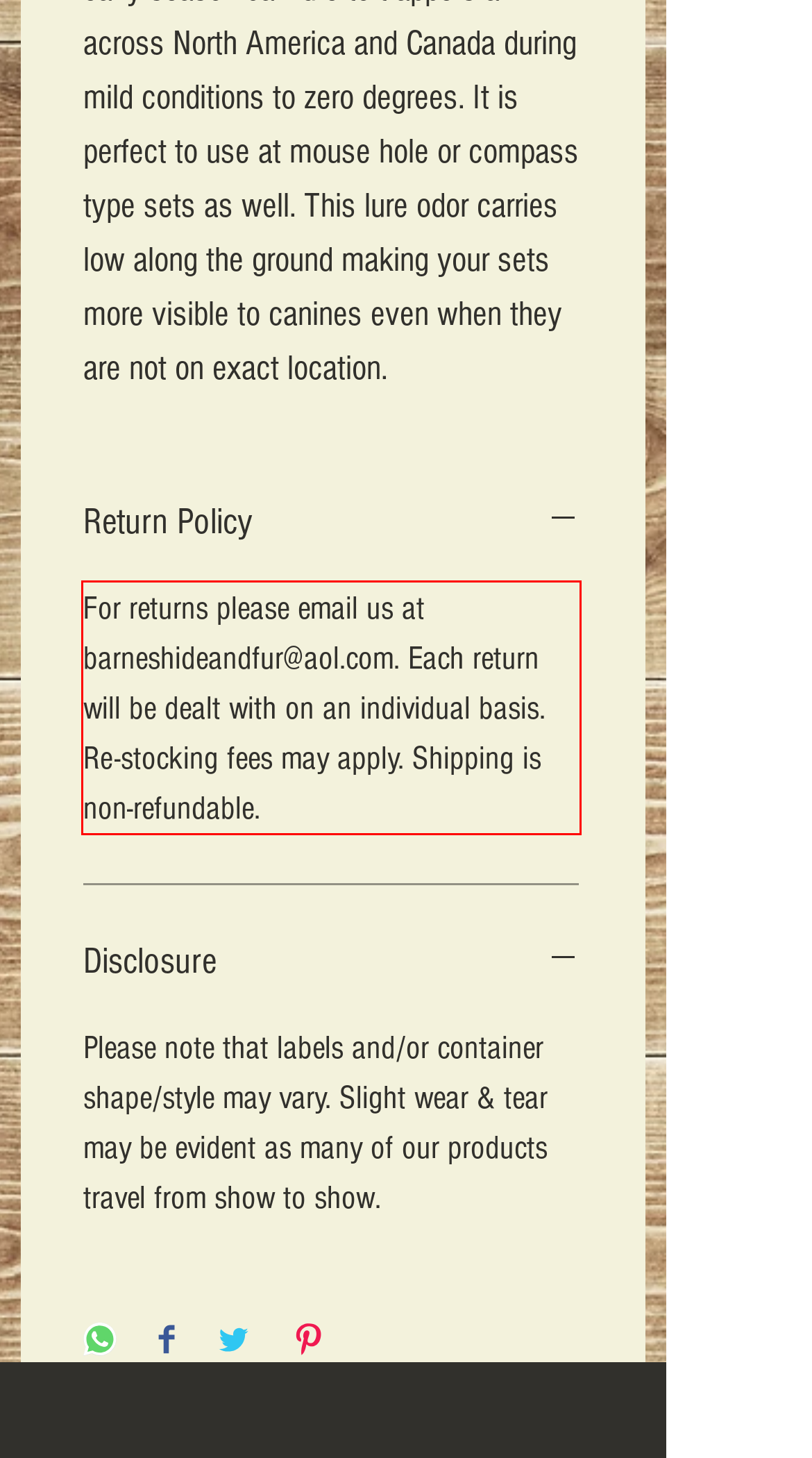You are presented with a webpage screenshot featuring a red bounding box. Perform OCR on the text inside the red bounding box and extract the content.

For returns please email us at barneshideandfur@aol.com. Each return will be dealt with on an individual basis. Re-stocking fees may apply. Shipping is non-refundable.